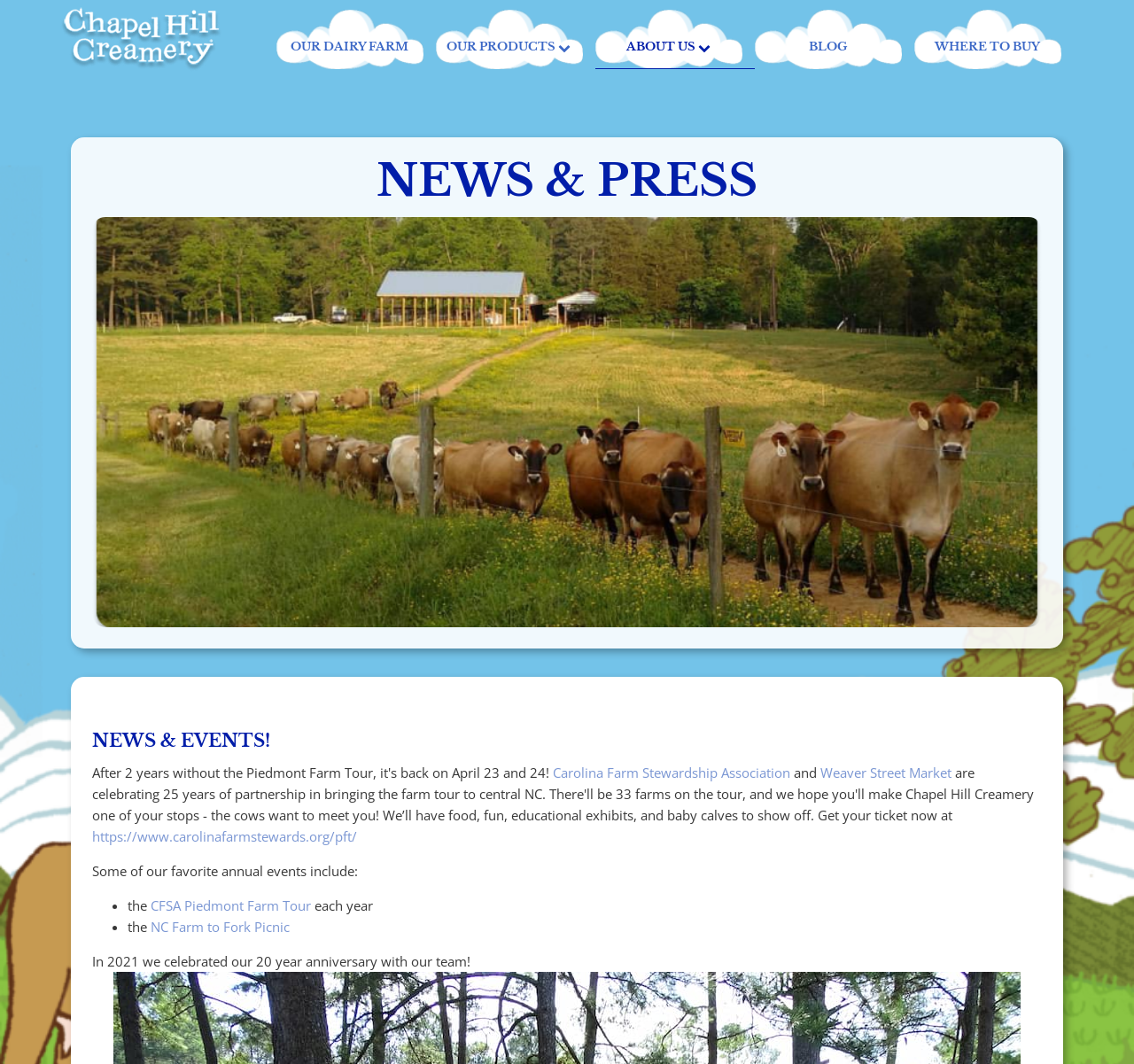Please find the bounding box coordinates of the element that needs to be clicked to perform the following instruction: "Learn about investing". The bounding box coordinates should be four float numbers between 0 and 1, represented as [left, top, right, bottom].

None